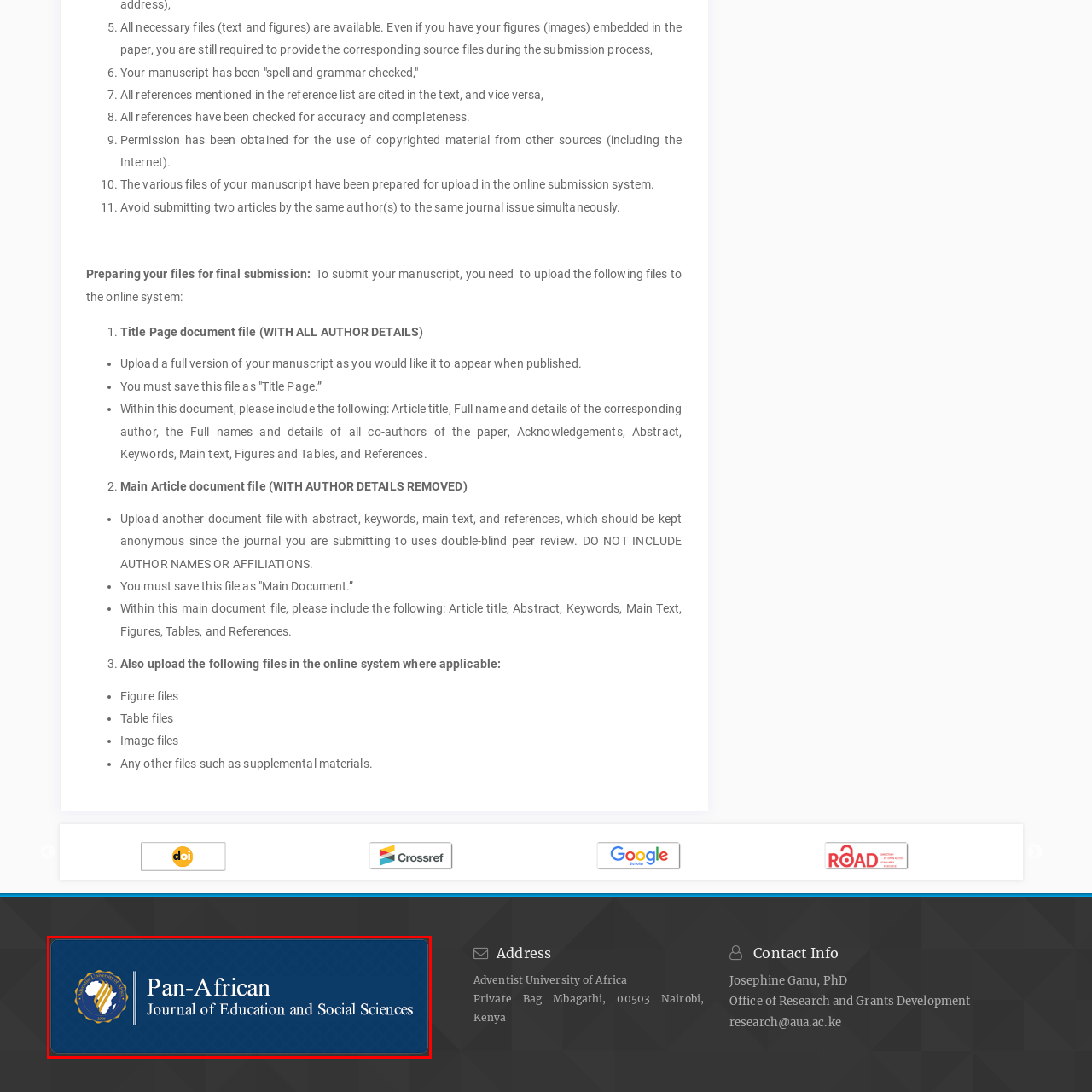What is the color of the title text?
Review the image area surrounded by the red bounding box and give a detailed answer to the question.

The title of the journal is prominently displayed in bold white text, which highlights its focus on education and social sciences across the African continent, making it stand out against the rich blue background.